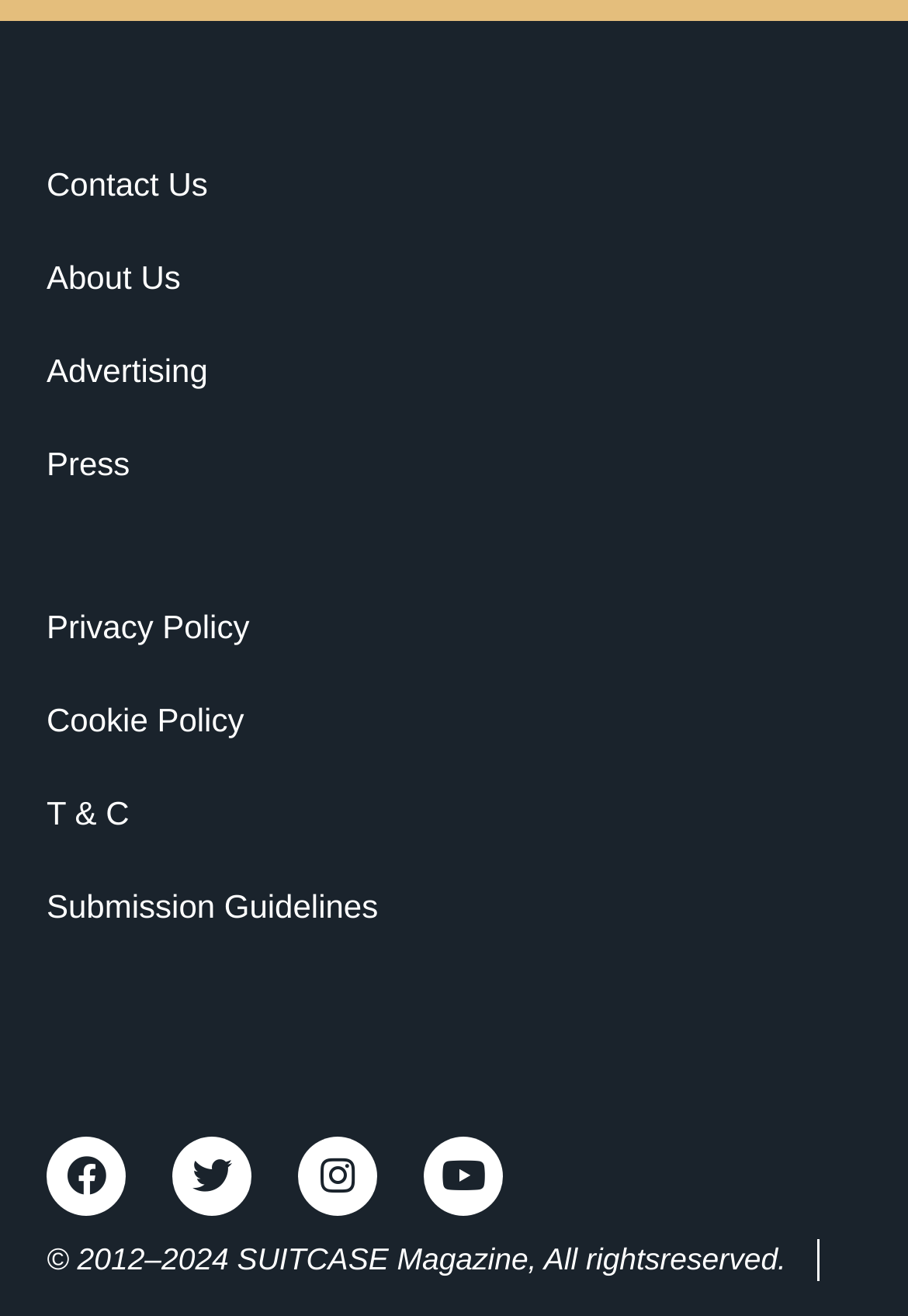Please find the bounding box coordinates of the element that must be clicked to perform the given instruction: "Read the privacy policy". The coordinates should be four float numbers from 0 to 1, i.e., [left, top, right, bottom].

[0.051, 0.44, 0.416, 0.511]